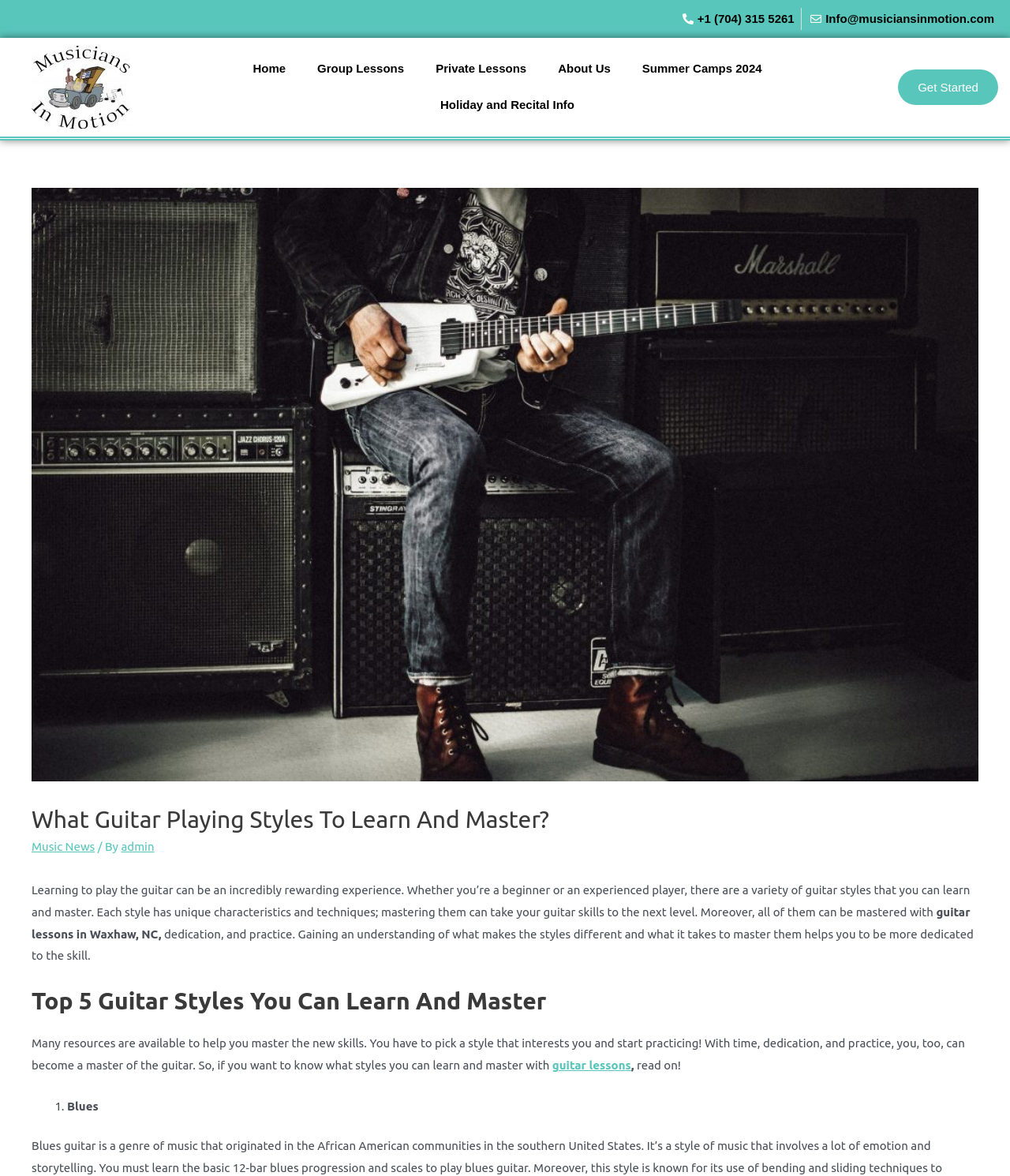Determine the bounding box coordinates of the section I need to click to execute the following instruction: "Get started with guitar lessons". Provide the coordinates as four float numbers between 0 and 1, i.e., [left, top, right, bottom].

[0.889, 0.059, 0.988, 0.089]